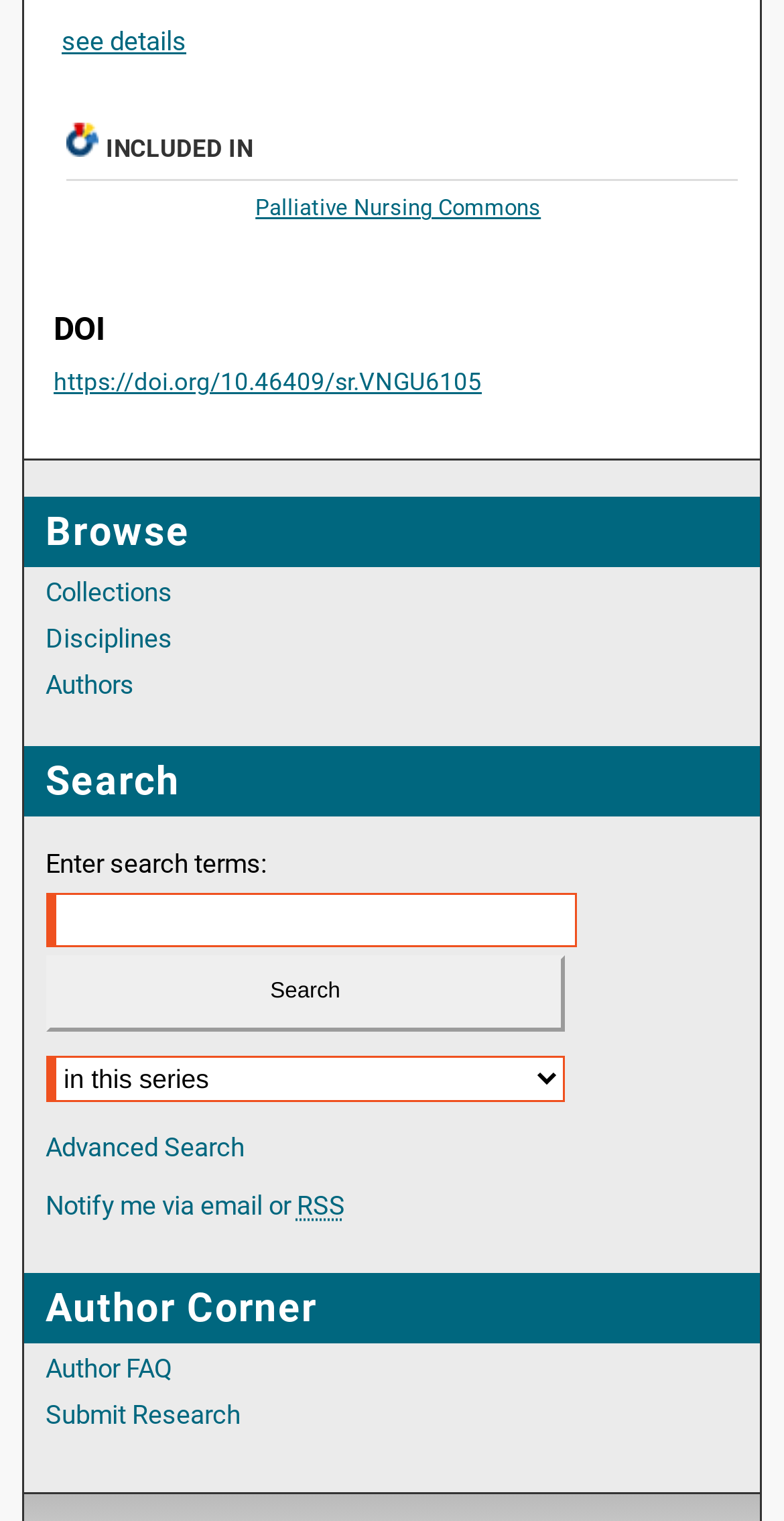What is the purpose of the 'Author Corner' section?
Using the image, give a concise answer in the form of a single word or short phrase.

Author FAQ and Submit Research